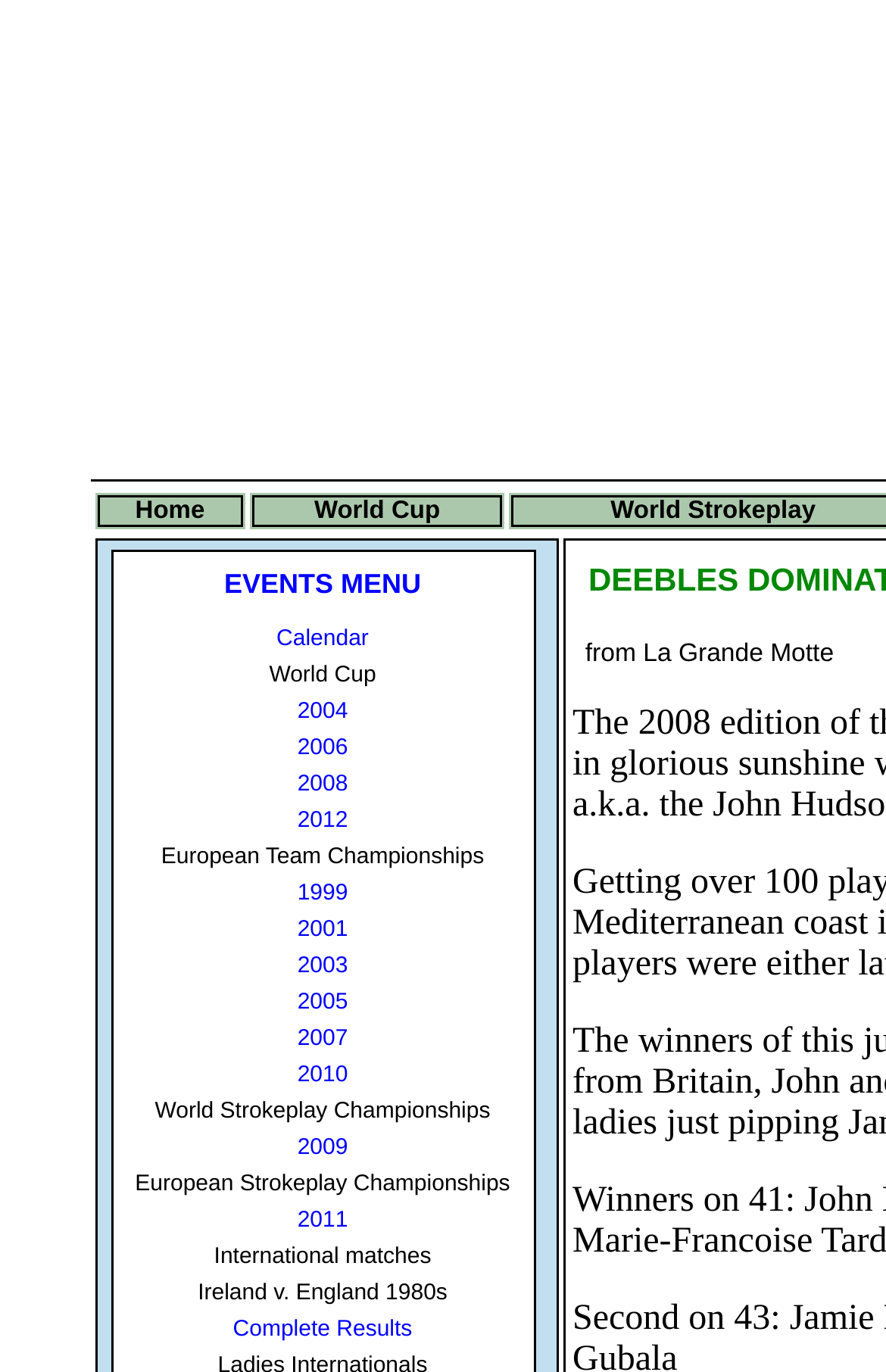Can you find the bounding box coordinates for the element to click on to achieve the instruction: "Read about 2008 World Cup"?

[0.336, 0.563, 0.393, 0.581]